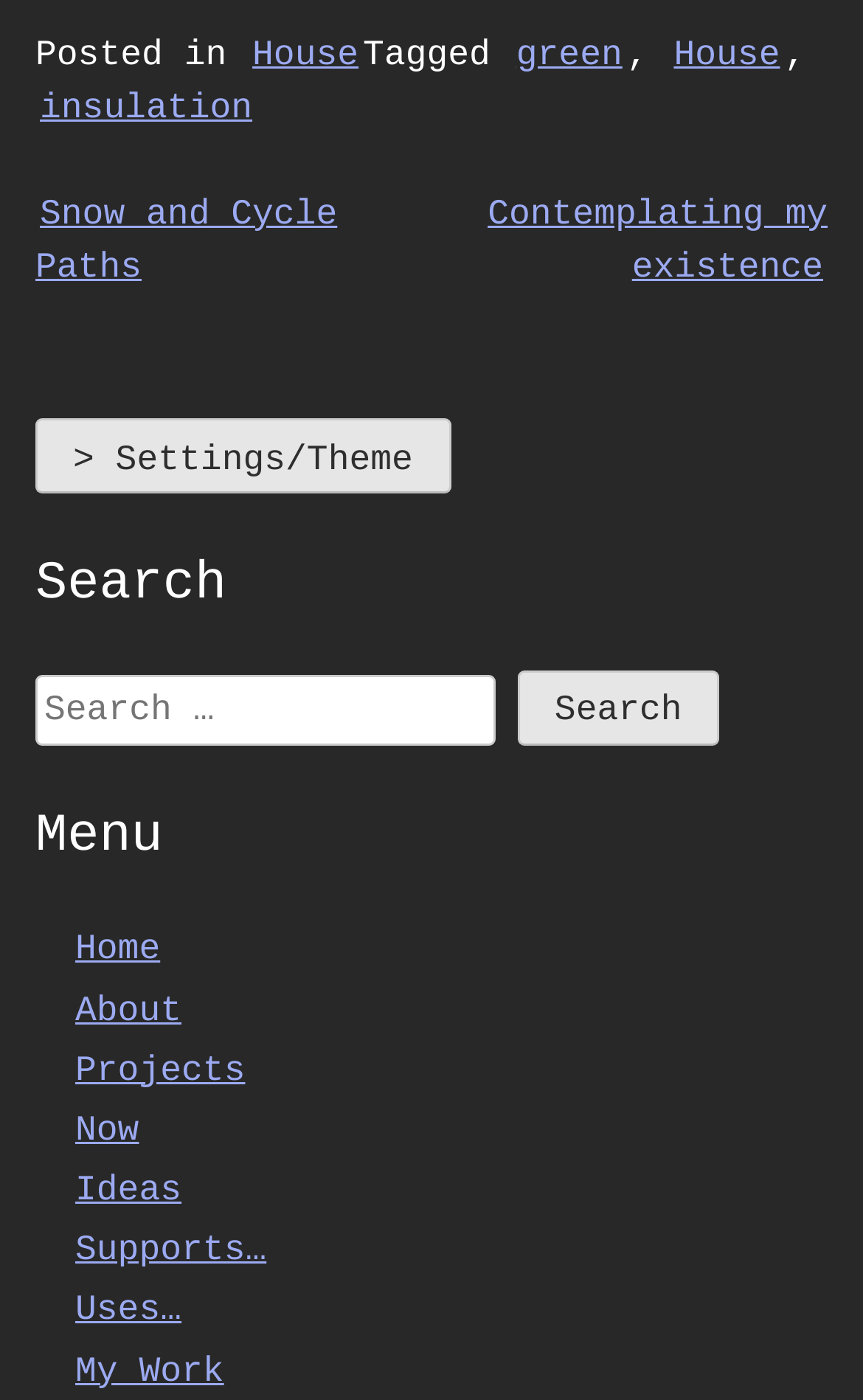Predict the bounding box coordinates for the UI element described as: "parent_node: Search for: value="Search"". The coordinates should be four float numbers between 0 and 1, presented as [left, top, right, bottom].

[0.625, 0.524, 0.86, 0.578]